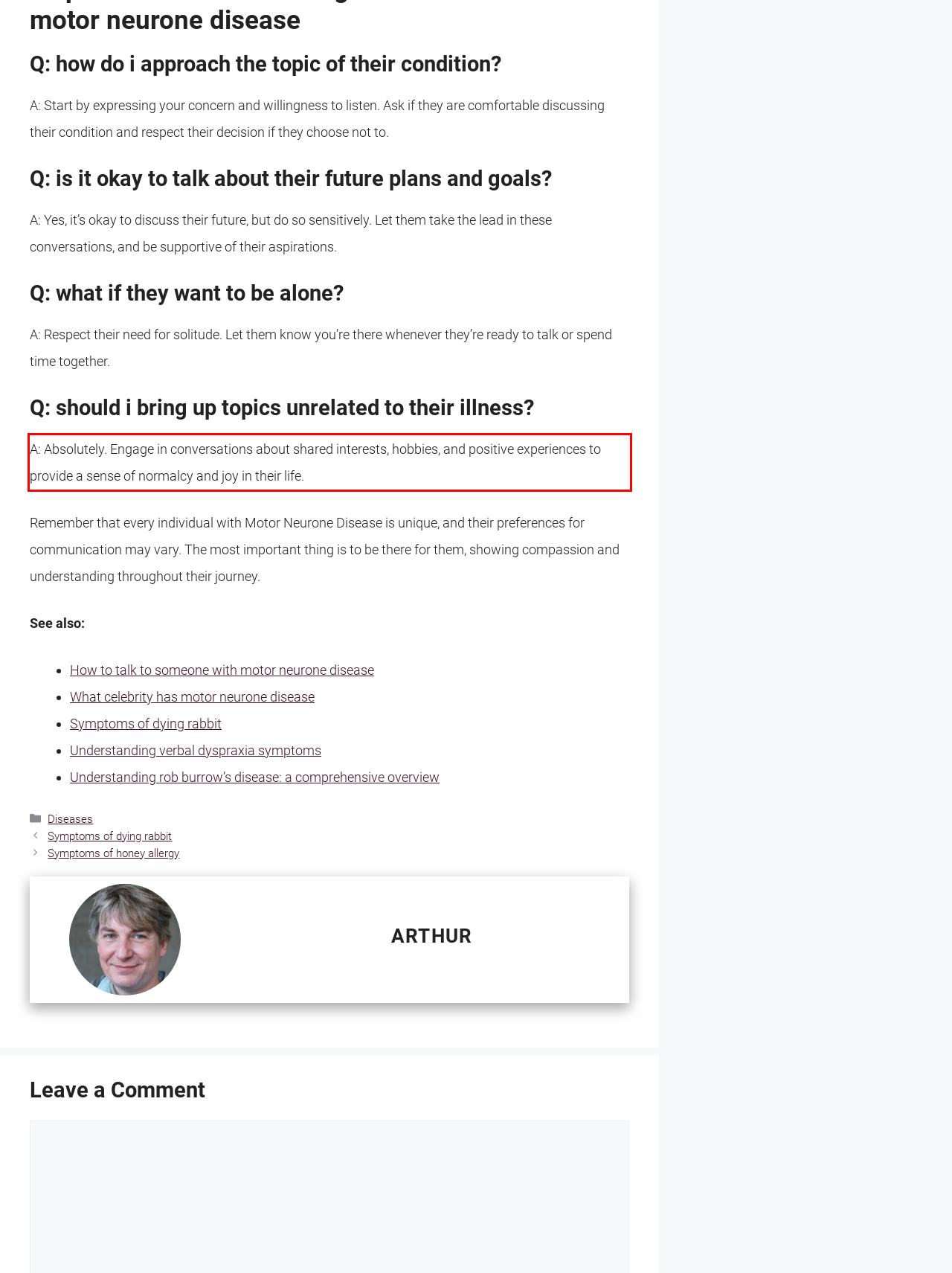Examine the screenshot of the webpage, locate the red bounding box, and generate the text contained within it.

A: Absolutely. Engage in conversations about shared interests, hobbies, and positive experiences to provide a sense of normalcy and joy in their life.